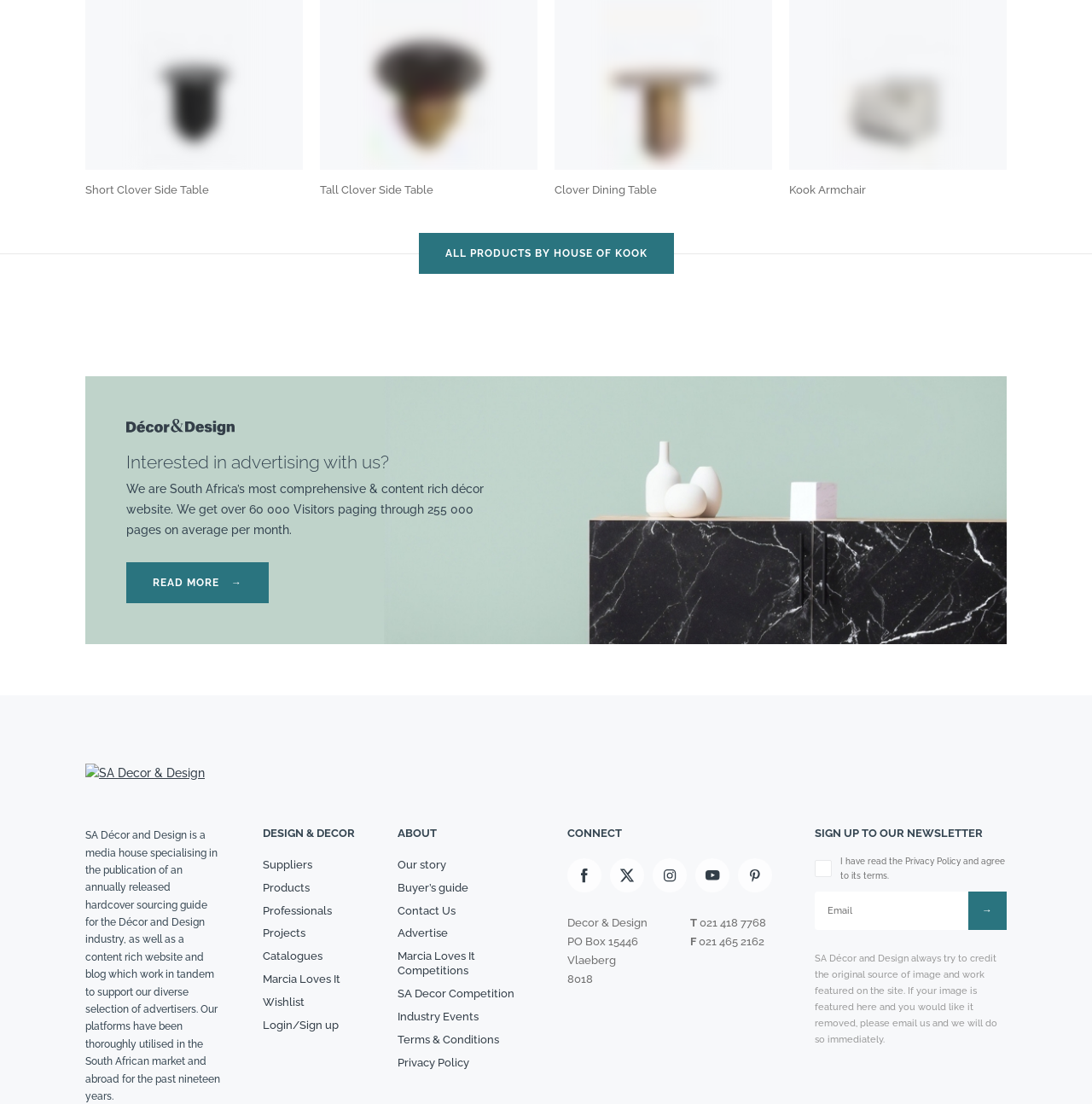Please determine the bounding box coordinates of the clickable area required to carry out the following instruction: "Login or sign up". The coordinates must be four float numbers between 0 and 1, represented as [left, top, right, bottom].

[0.241, 0.919, 0.325, 0.94]